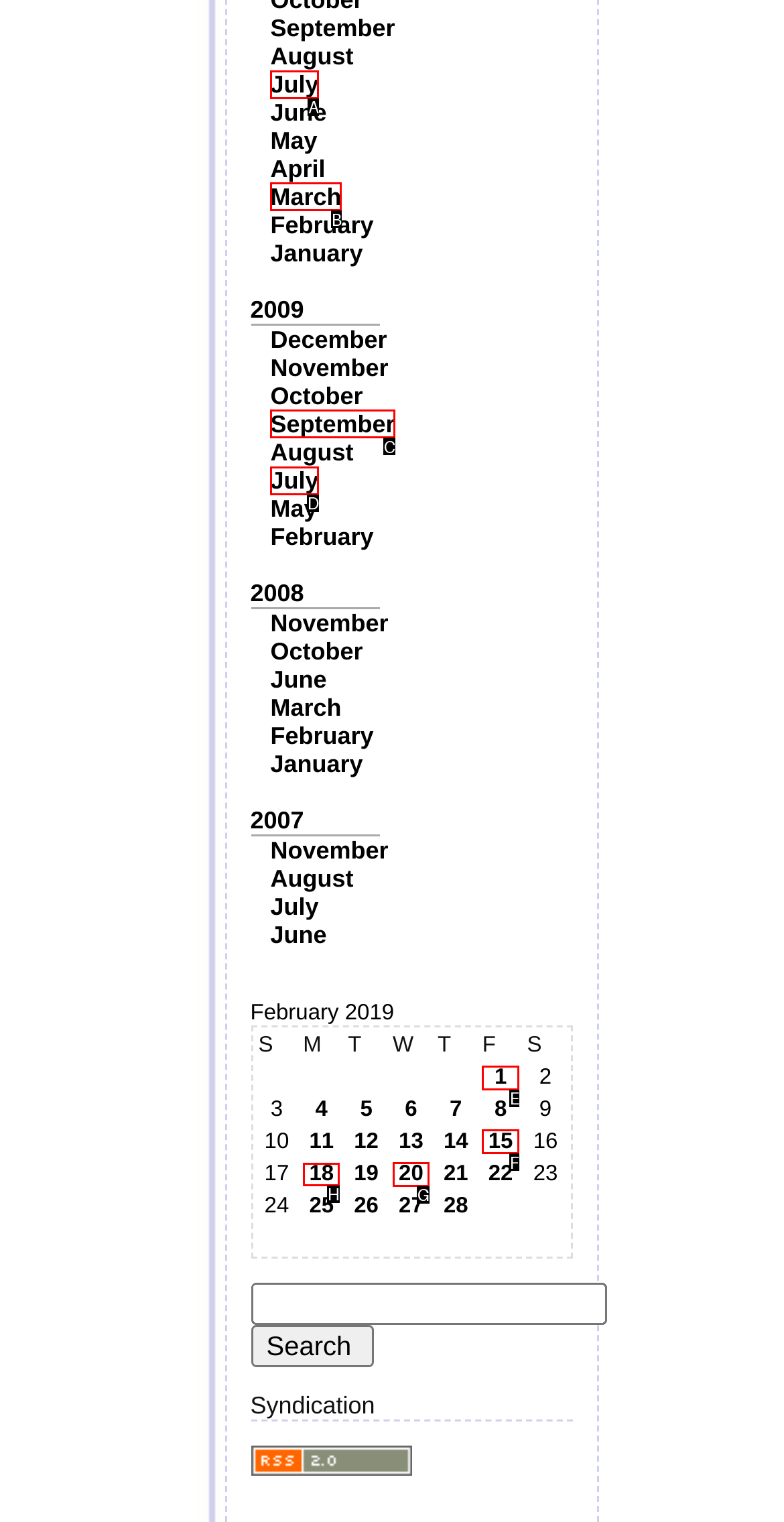Which HTML element should be clicked to complete the following task: Click on 18?
Answer with the letter corresponding to the correct choice.

H